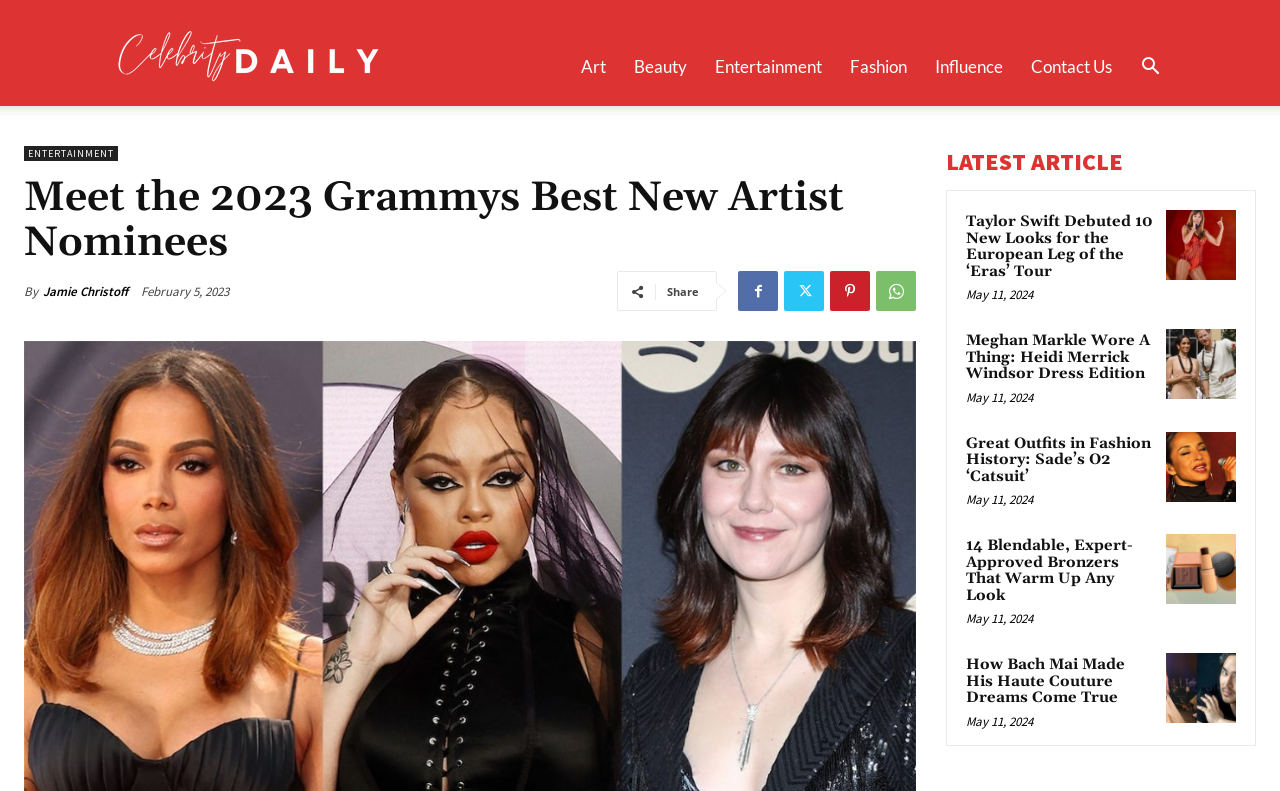Review the image closely and give a comprehensive answer to the question: What is the date of the last article on the webpage?

The date of the last article on the webpage can be found at the bottom of the webpage, where it says 'May 11, 2024' in a time format.